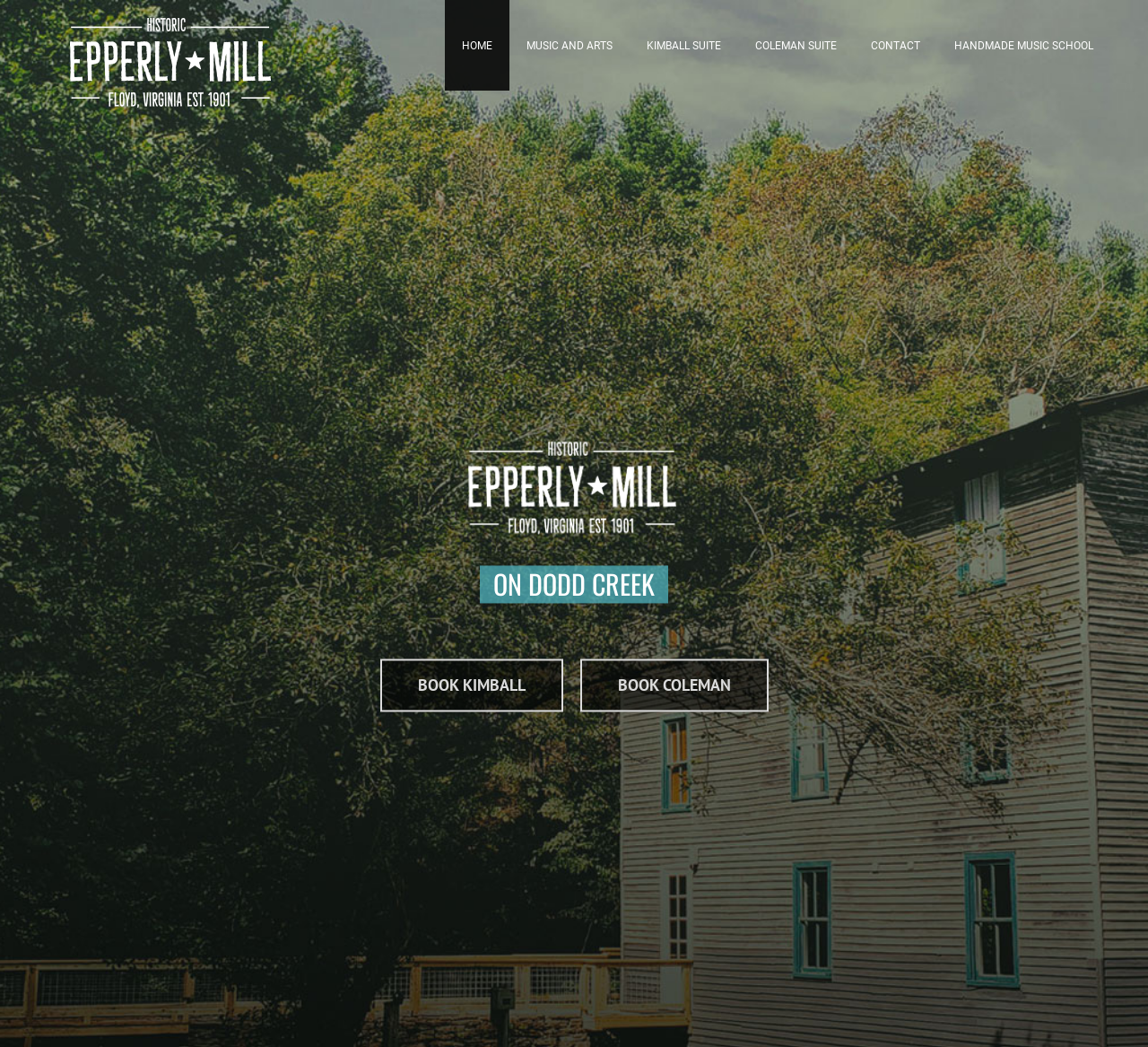Provide a one-word or short-phrase response to the question:
What is the atmosphere of the event venue?

Comfort and Peace